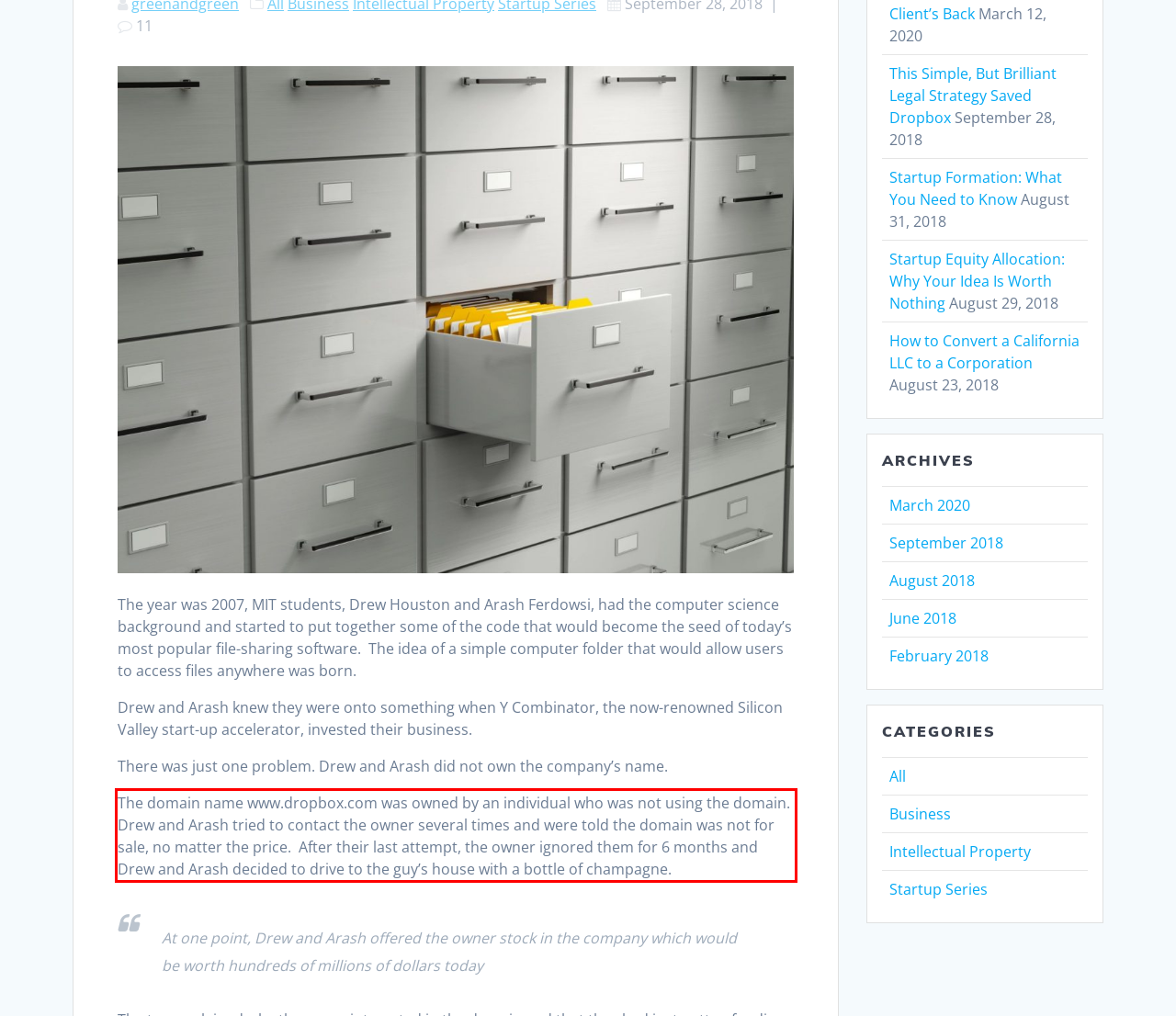View the screenshot of the webpage and identify the UI element surrounded by a red bounding box. Extract the text contained within this red bounding box.

The domain name www.dropbox.com was owned by an individual who was not using the domain. Drew and Arash tried to contact the owner several times and were told the domain was not for sale, no matter the price. After their last attempt, the owner ignored them for 6 months and Drew and Arash decided to drive to the guy’s house with a bottle of champagne.